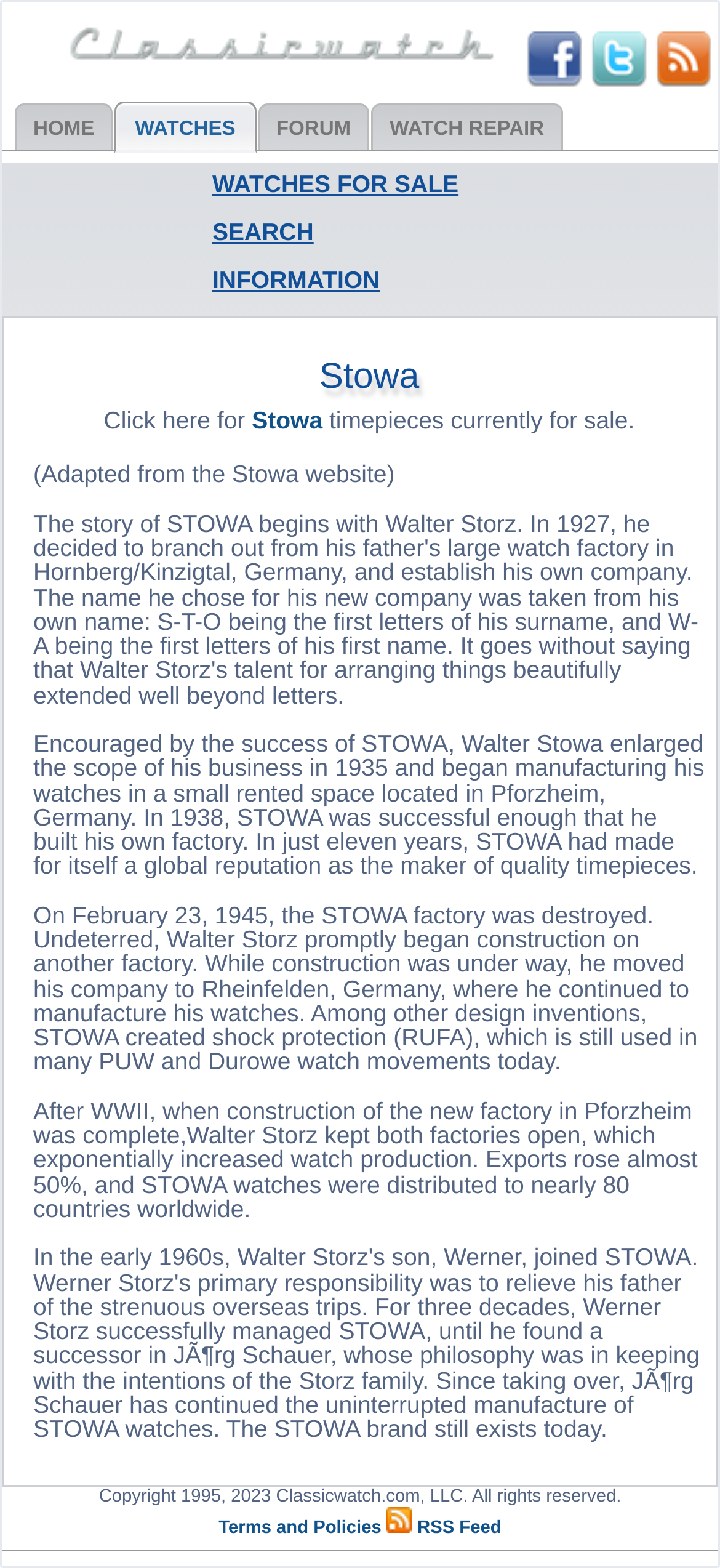From the screenshot, find the bounding box of the UI element matching this description: "WATCH REPAIR". Supply the bounding box coordinates in the form [left, top, right, bottom], each a float between 0 and 1.

[0.516, 0.066, 0.781, 0.095]